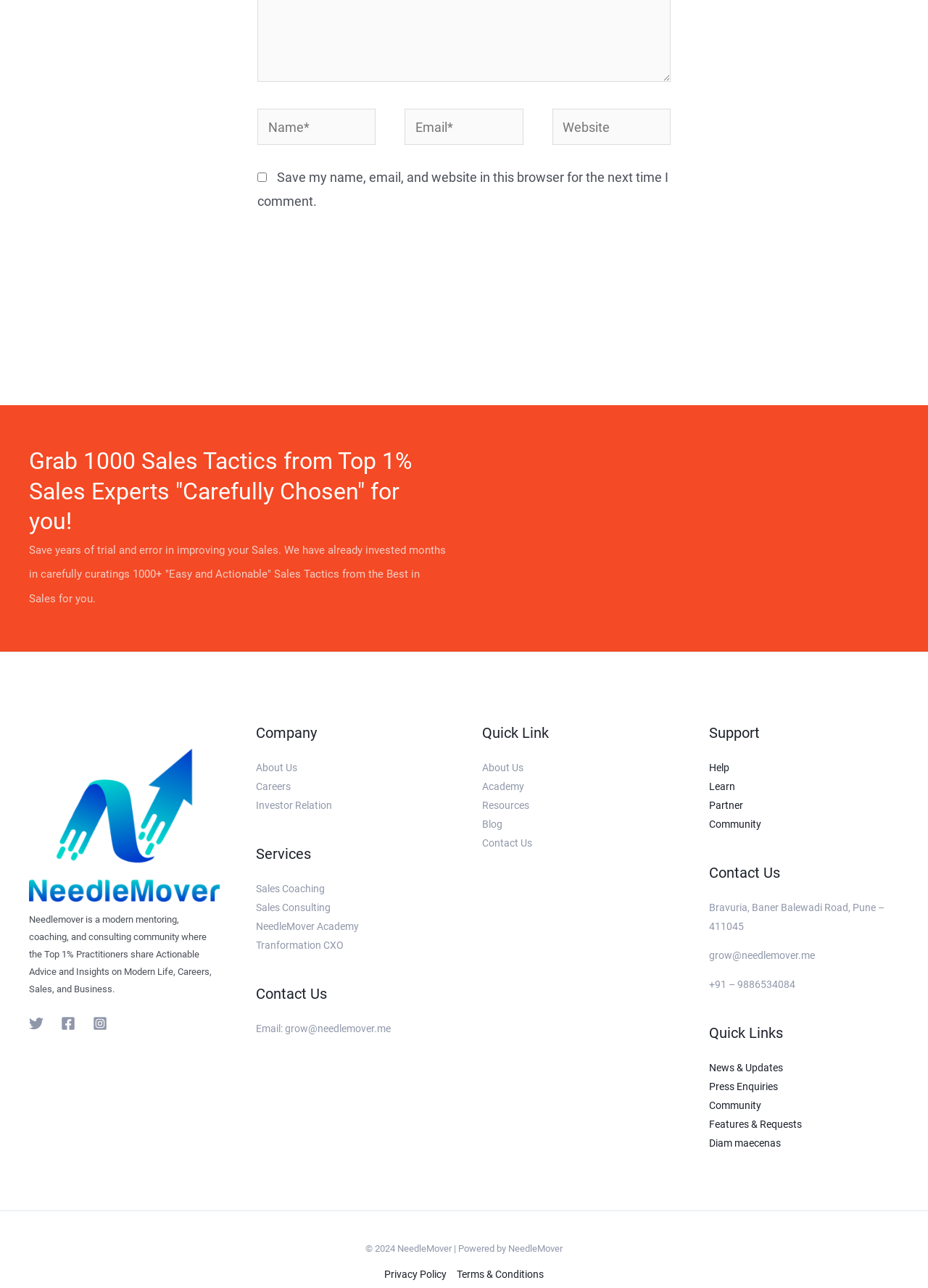Extract the bounding box for the UI element that matches this description: "Press Enquiries".

[0.764, 0.839, 0.838, 0.848]